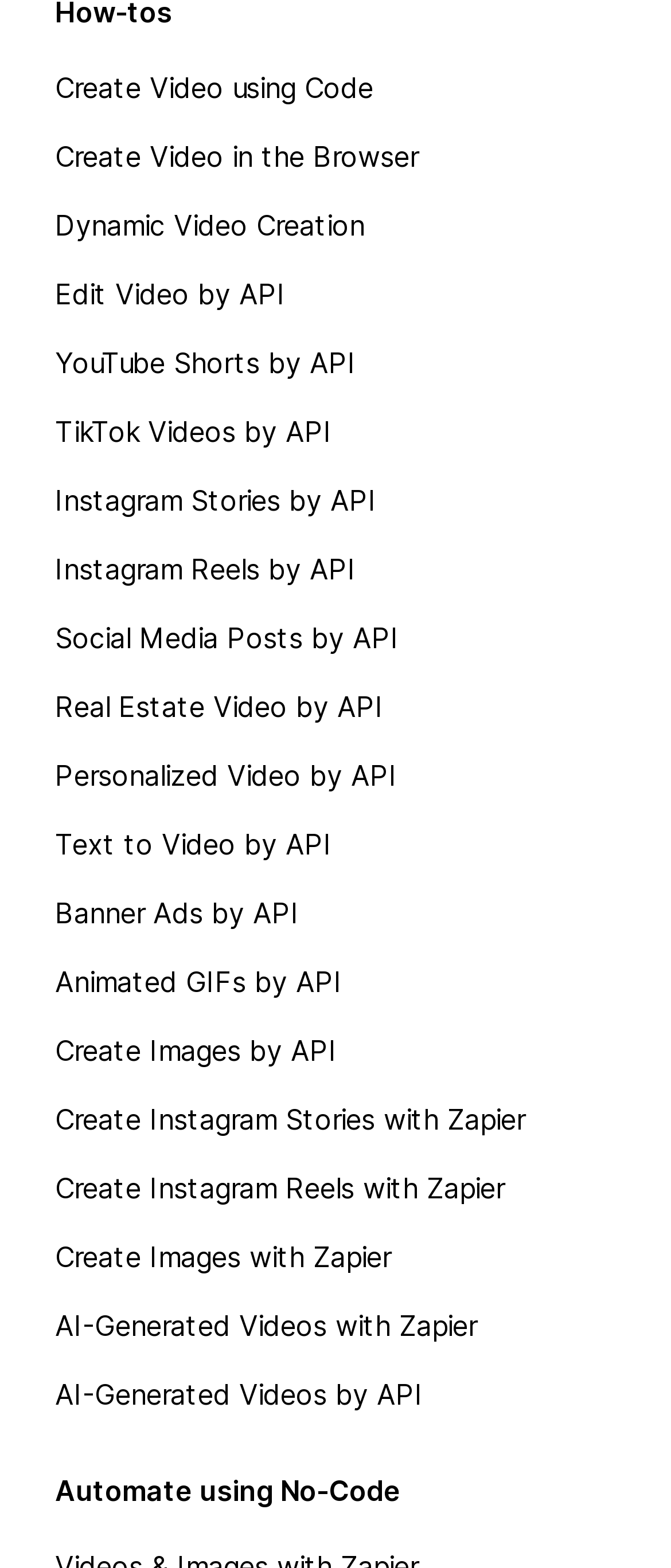Identify the coordinates of the bounding box for the element described below: "Create Images by API". Return the coordinates as four float numbers between 0 and 1: [left, top, right, bottom].

[0.082, 0.648, 0.918, 0.692]